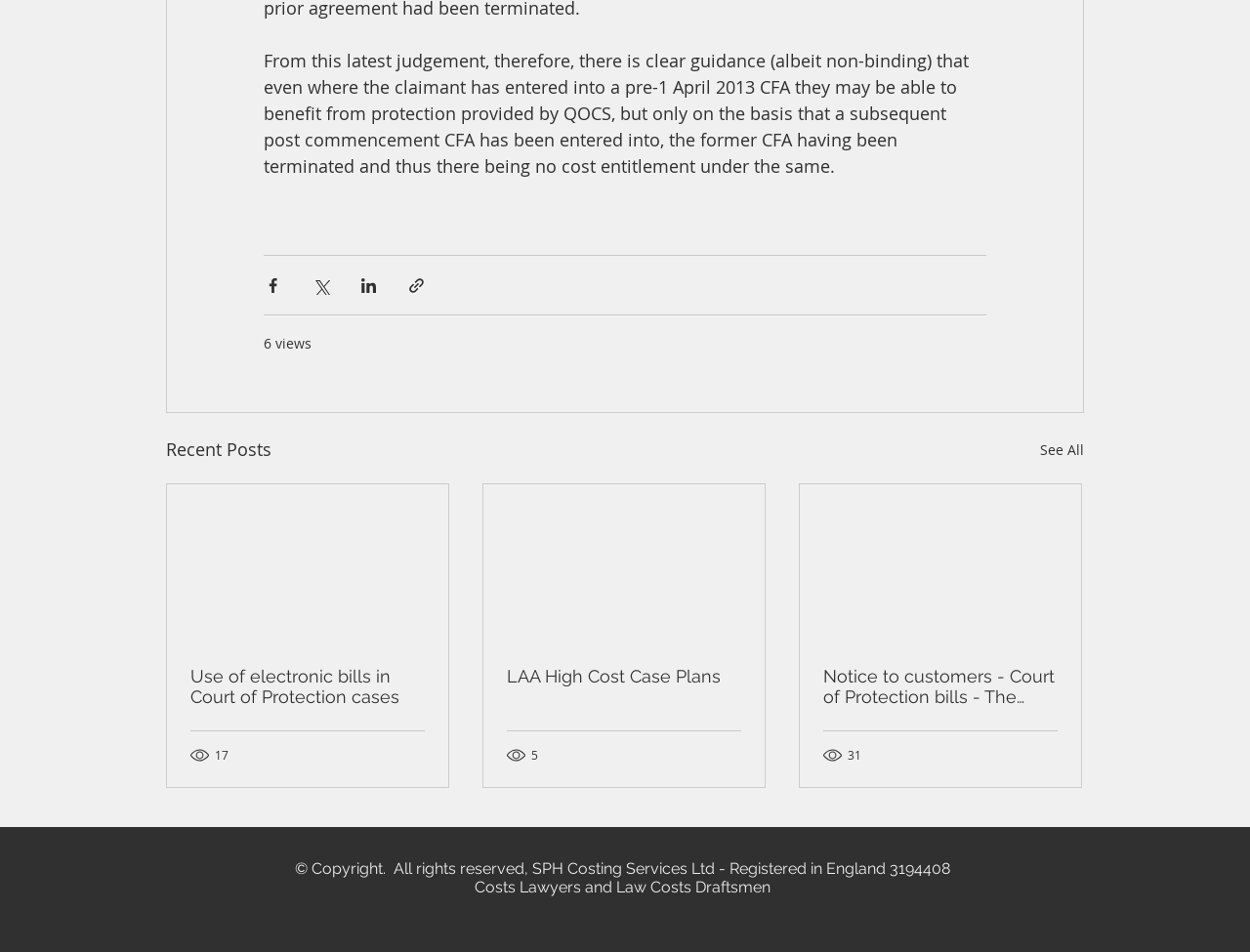Highlight the bounding box coordinates of the element that should be clicked to carry out the following instruction: "Share via Facebook". The coordinates must be given as four float numbers ranging from 0 to 1, i.e., [left, top, right, bottom].

[0.211, 0.29, 0.226, 0.309]